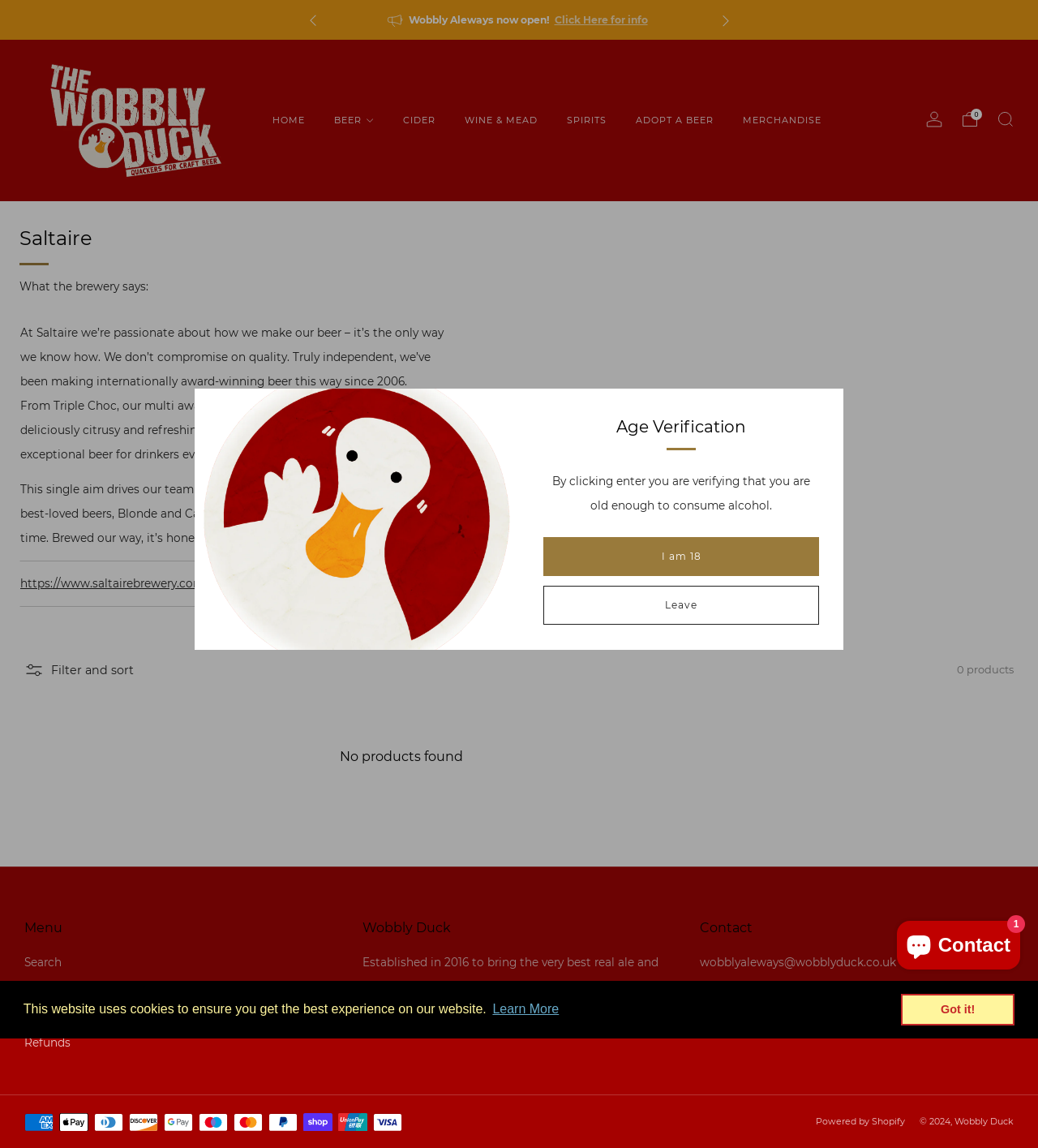Can you find the bounding box coordinates of the area I should click to execute the following instruction: "Search for something"?

[0.961, 0.097, 0.977, 0.111]